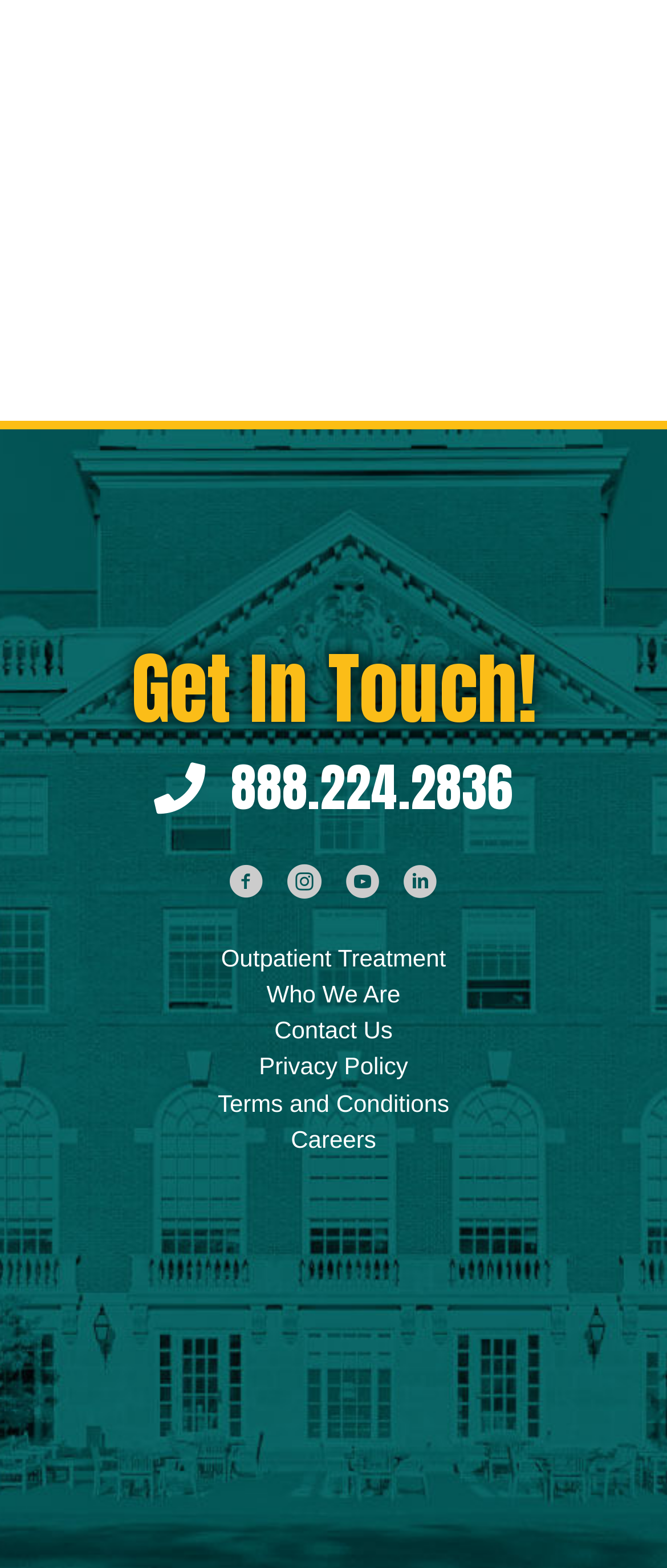Examine the image and give a thorough answer to the following question:
What is the phone number to get in touch?

I found the phone number by looking at the link element with the text '888.224.2836' which is a child of the root element and has a bounding box coordinate of [0.346, 0.48, 0.769, 0.526].